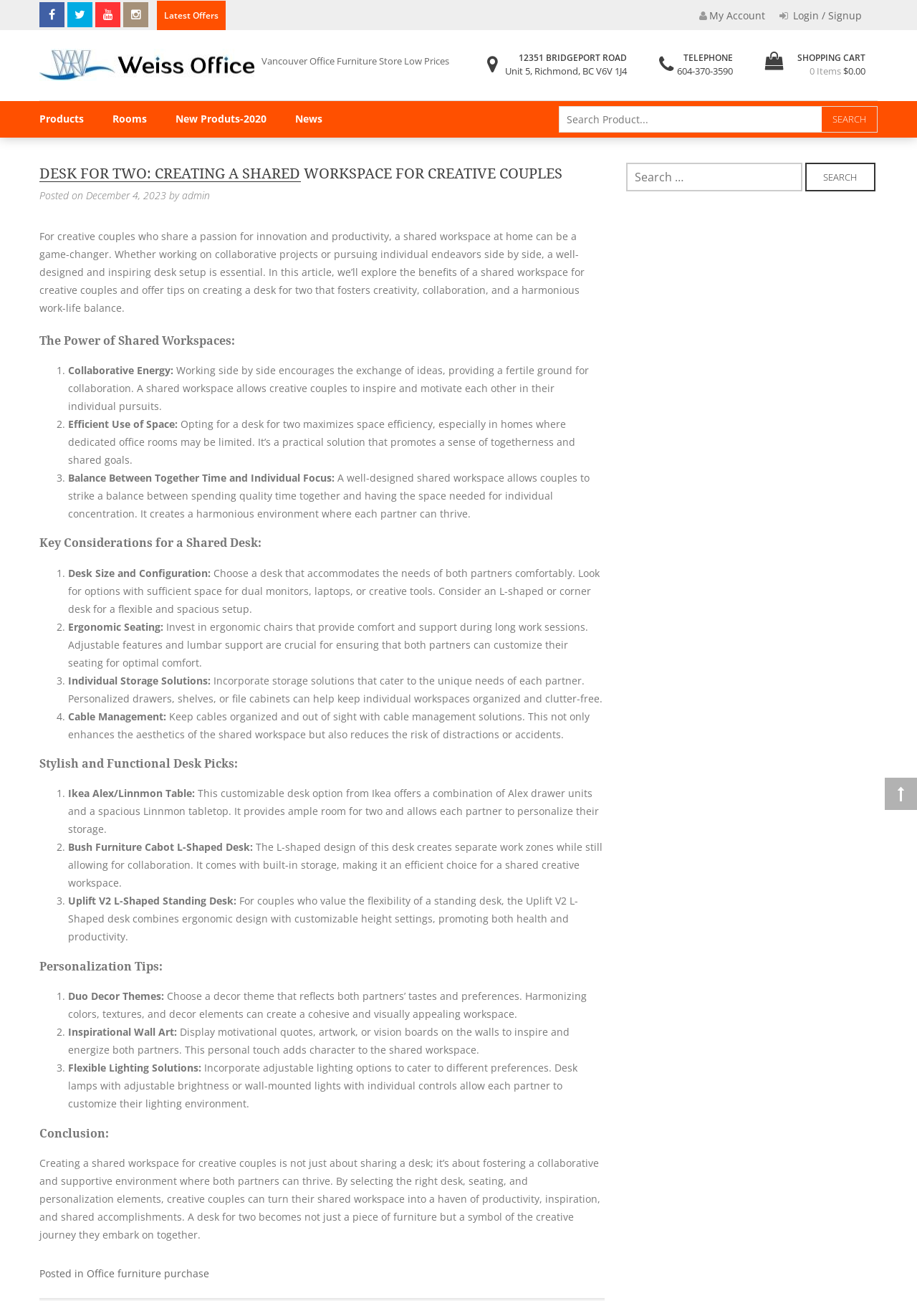Please find the bounding box coordinates for the clickable element needed to perform this instruction: "Visit Weiss Office Furniture homepage".

[0.043, 0.052, 0.277, 0.064]